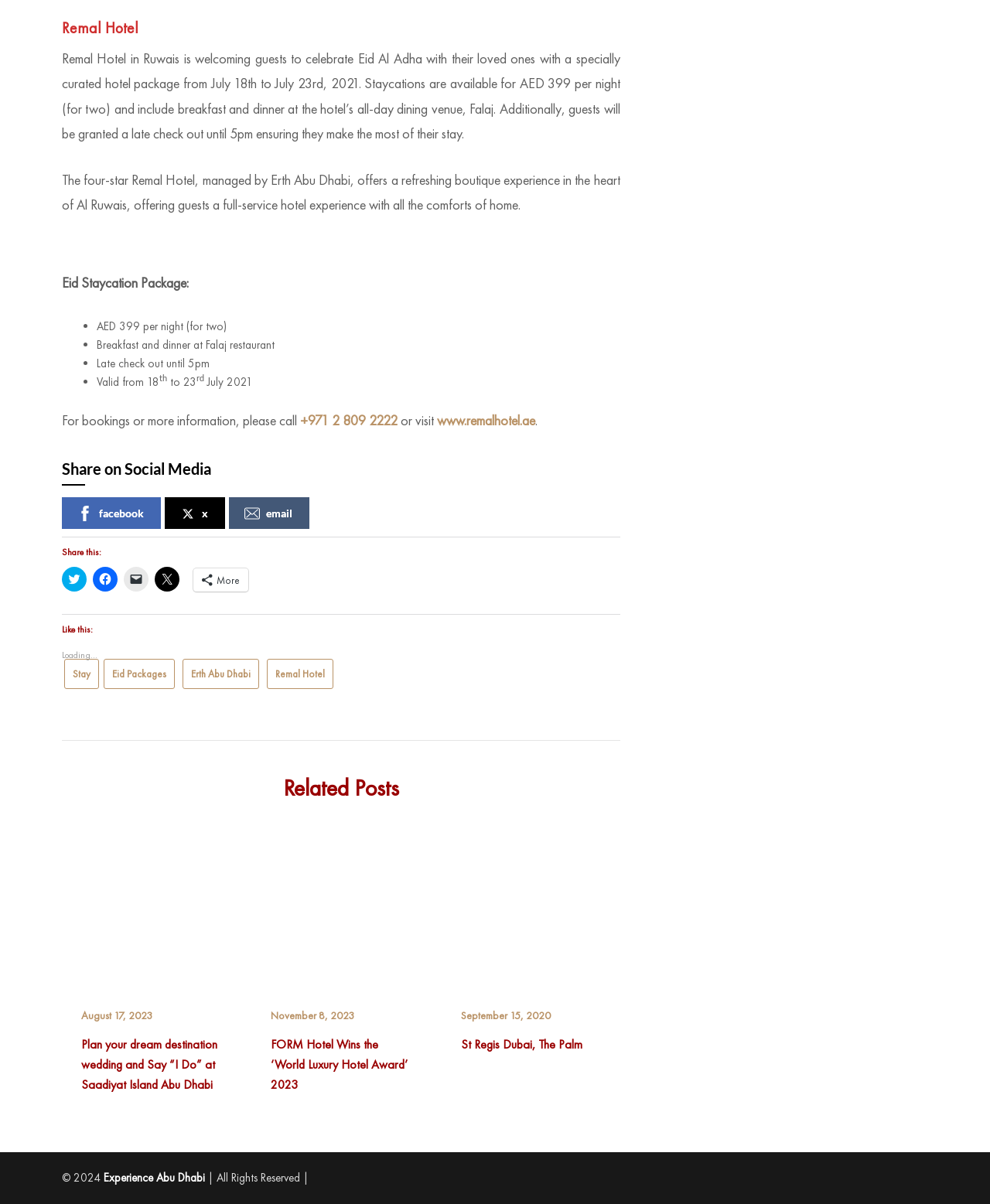What is the price of the Eid Staycation Package?
Answer the question with just one word or phrase using the image.

AED 399 per night